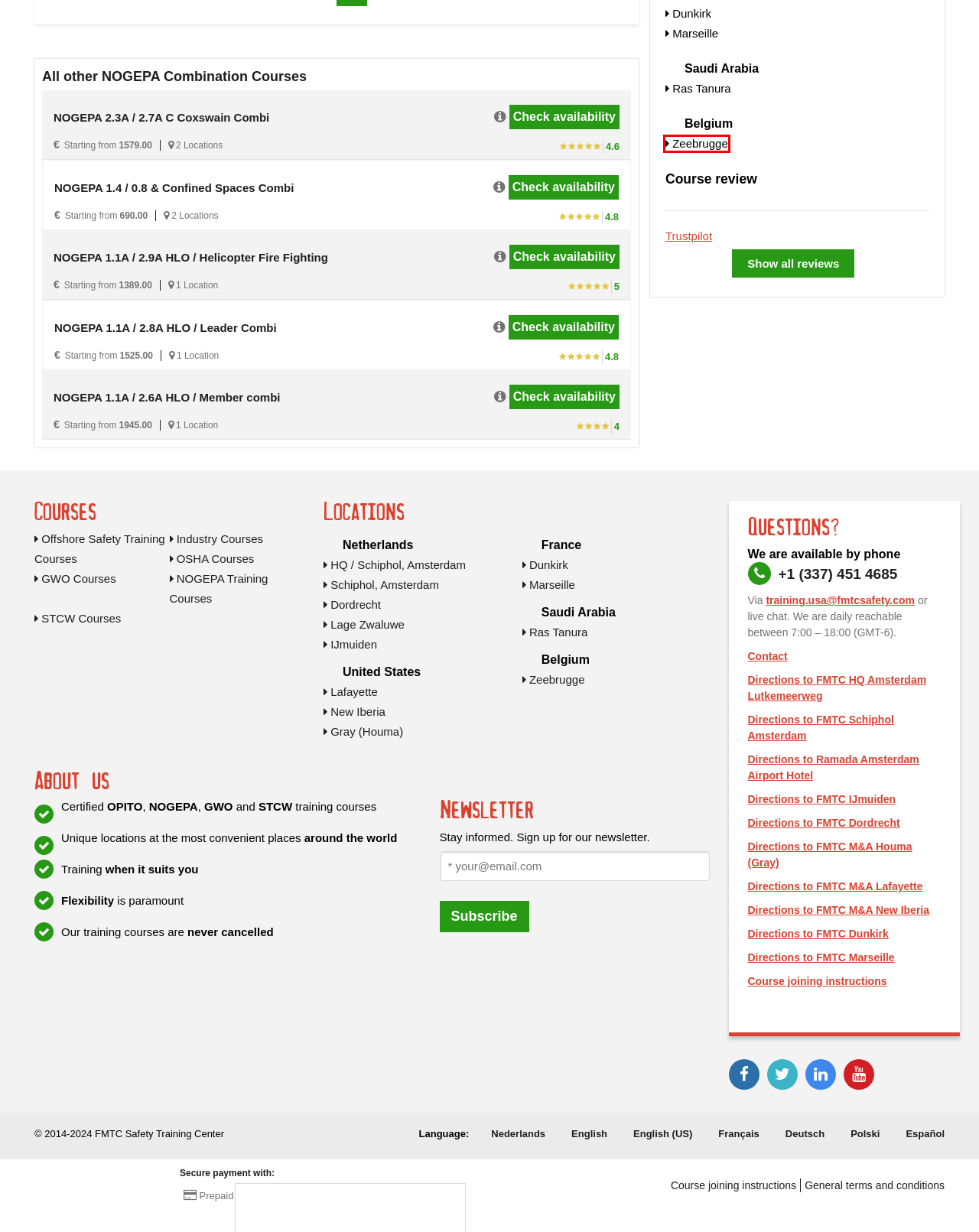You have a screenshot of a webpage with a red rectangle bounding box around a UI element. Choose the best description that matches the new page after clicking the element within the bounding box. The candidate descriptions are:
A. STCW Courses | Always continues when it suits you | FMTC
B. NOGEPA Combination Courses | Free cancellation | FMTC Safety
C. NOGEPA 1.1A & 2.8A HLO Leader Combi | Boek nu | FMTC Safety
D. Training Location FMTC Zeebrugge | FMTC Safety
E. Training Location at FMTC Dunkirk | FMTC Safety
F. OSHA Compliance (10 hour) | Free cancellation | FMTC Safety
G. Directions to FMTC Dordrecht Rotterdam | FMTC Dordrecht Rotterdam
H. NOGEPA 1.1A / 2.8A HLO / Leader Kombinationskurs | Free cancellation | FMTC Safety

D